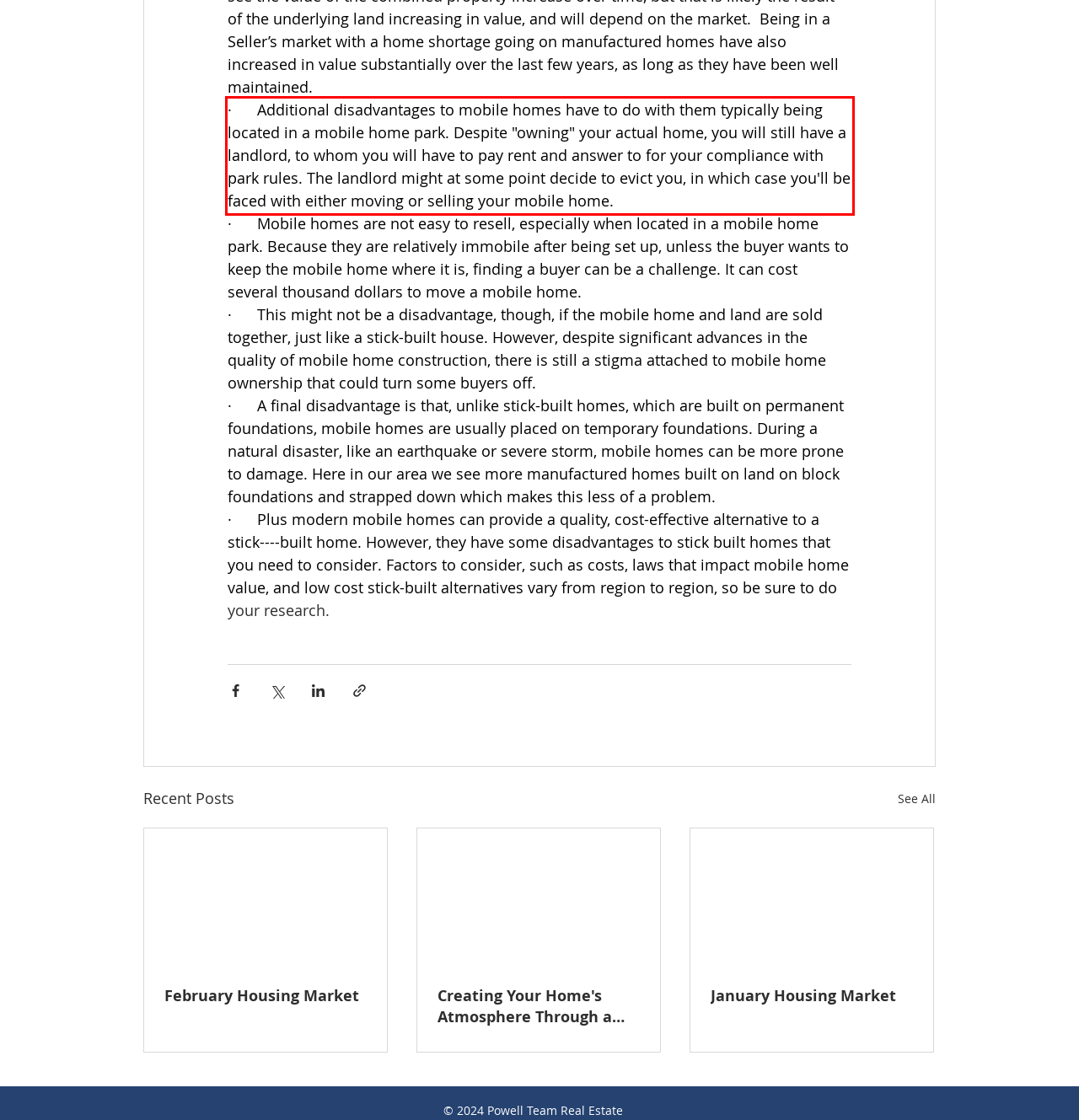Please recognize and transcribe the text located inside the red bounding box in the webpage image.

· Additional disadvantages to mobile homes have to do with them typically being located in a mobile home park. Despite "owning" your actual home, you will still have a landlord, to whom you will have to pay rent and answer to for your compliance with park rules. The landlord might at some point decide to evict you, in which case you'll be faced with either moving or selling your mobile home.